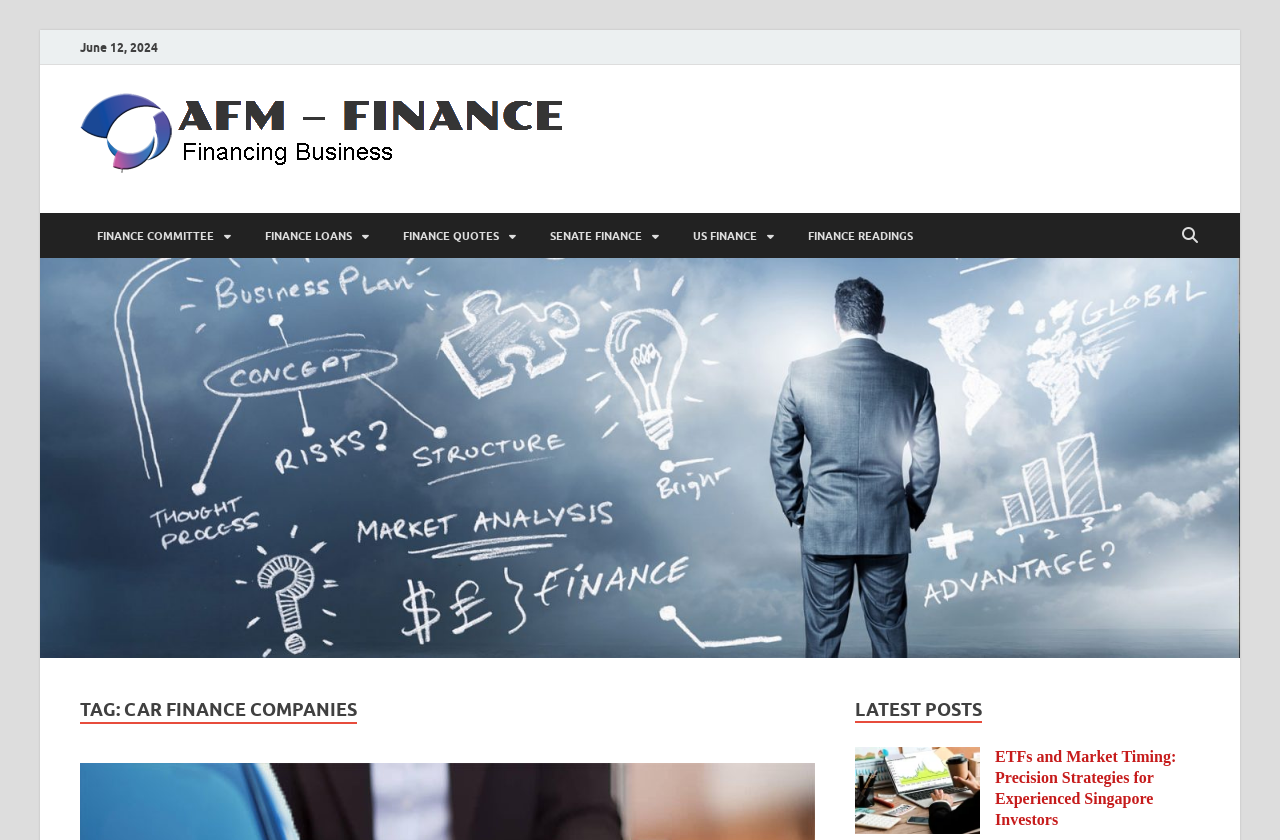What is the main heading of this webpage? Please extract and provide it.

TAG: CAR FINANCE COMPANIES